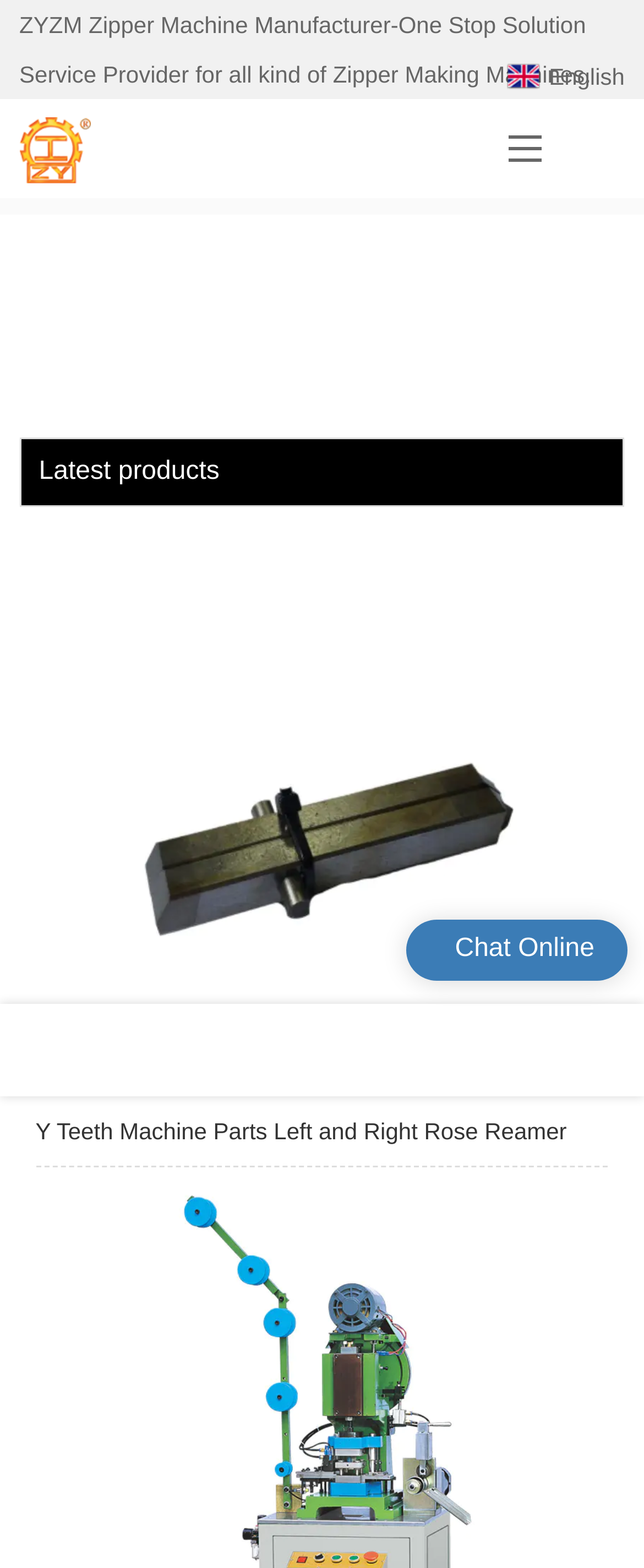Based on the element description ZYZM, identify the bounding box of the UI element in the given webpage screenshot. The coordinates should be in the format (top-left x, top-left y, bottom-right x, bottom-right y) and must be between 0 and 1.

[0.141, 0.106, 0.225, 0.121]